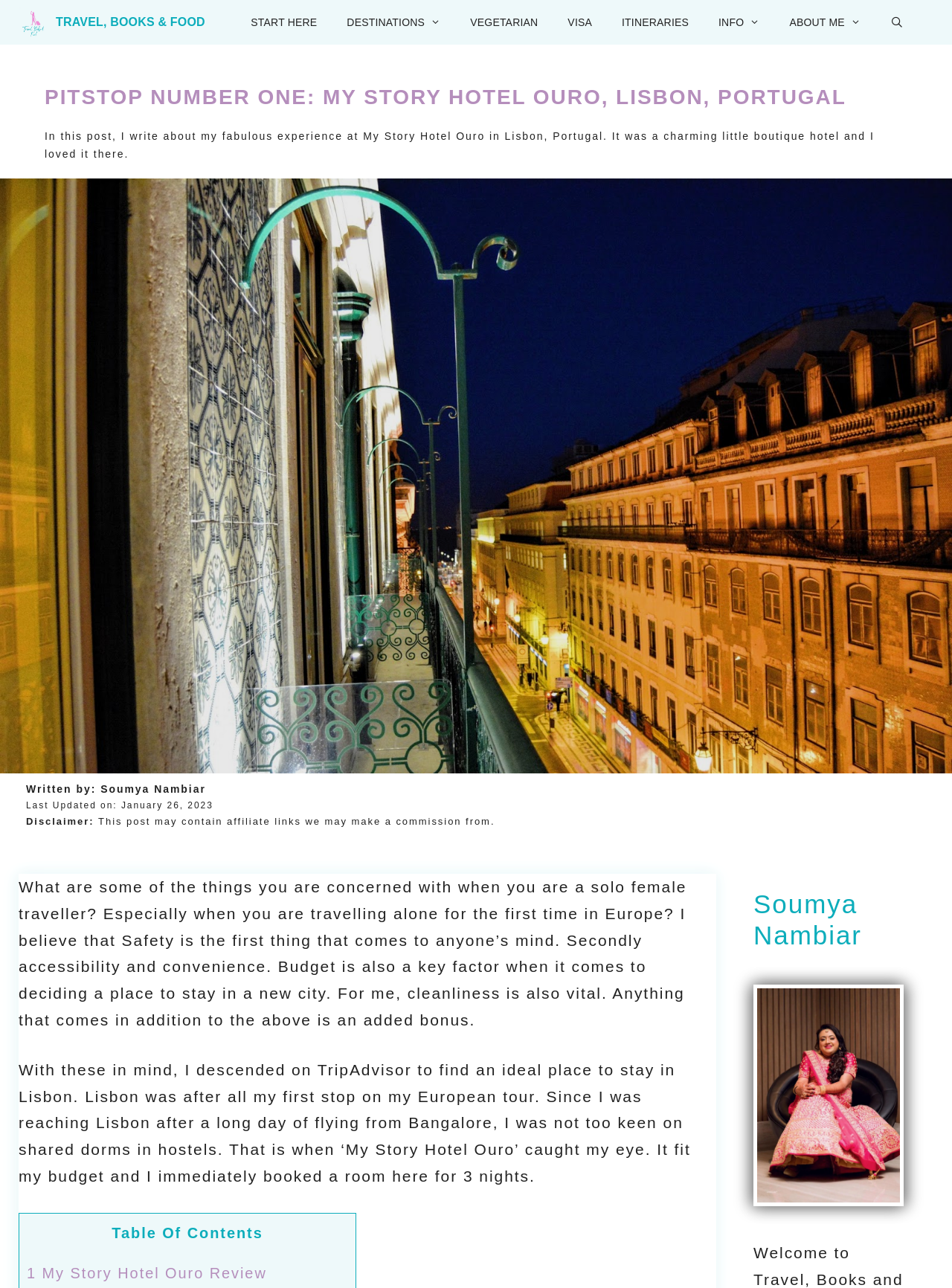Find the bounding box coordinates for the UI element that matches this description: "About Me".

[0.814, 0.0, 0.92, 0.035]